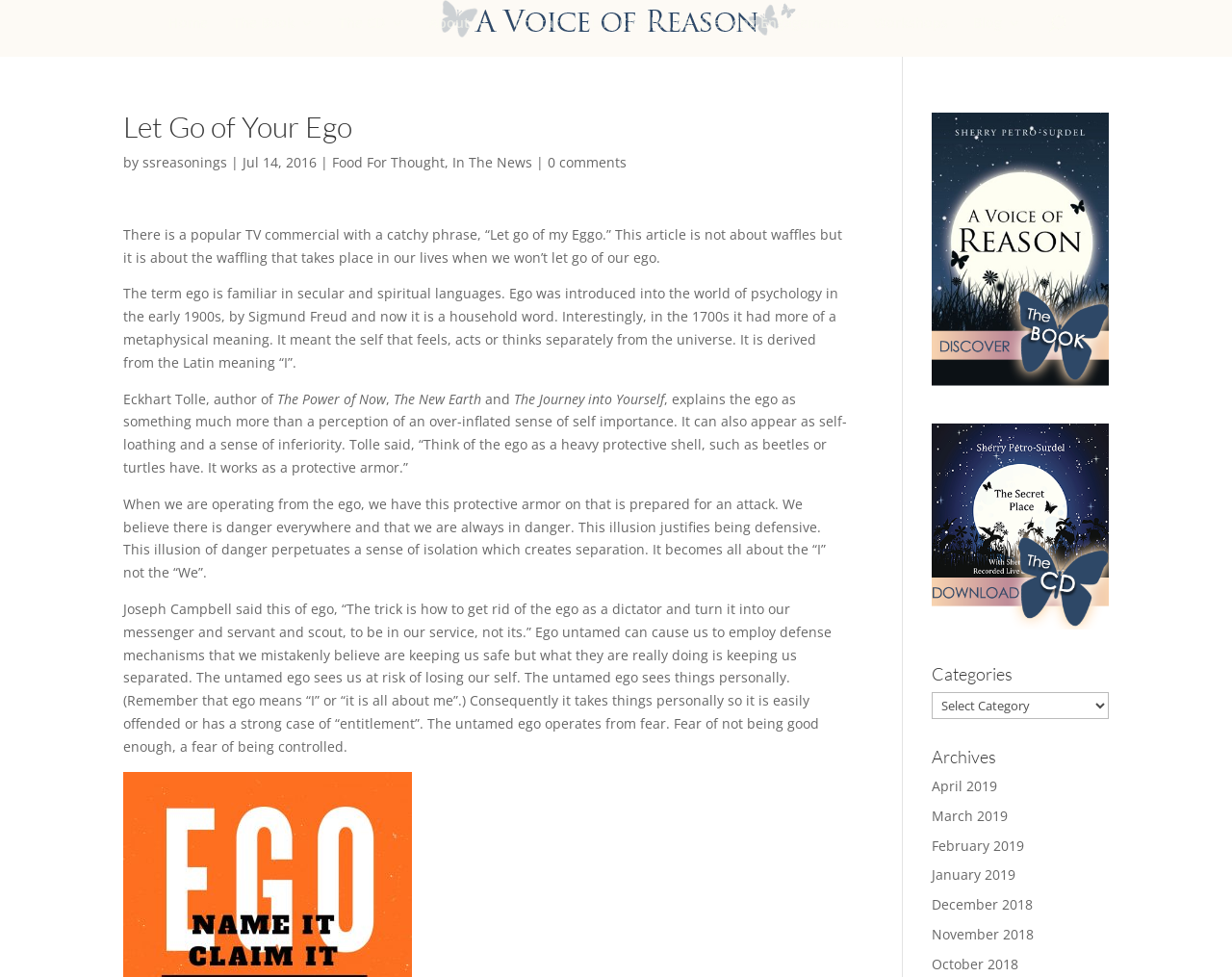Please determine the bounding box coordinates of the section I need to click to accomplish this instruction: "View the archives for 'April 2019'".

[0.756, 0.795, 0.81, 0.814]